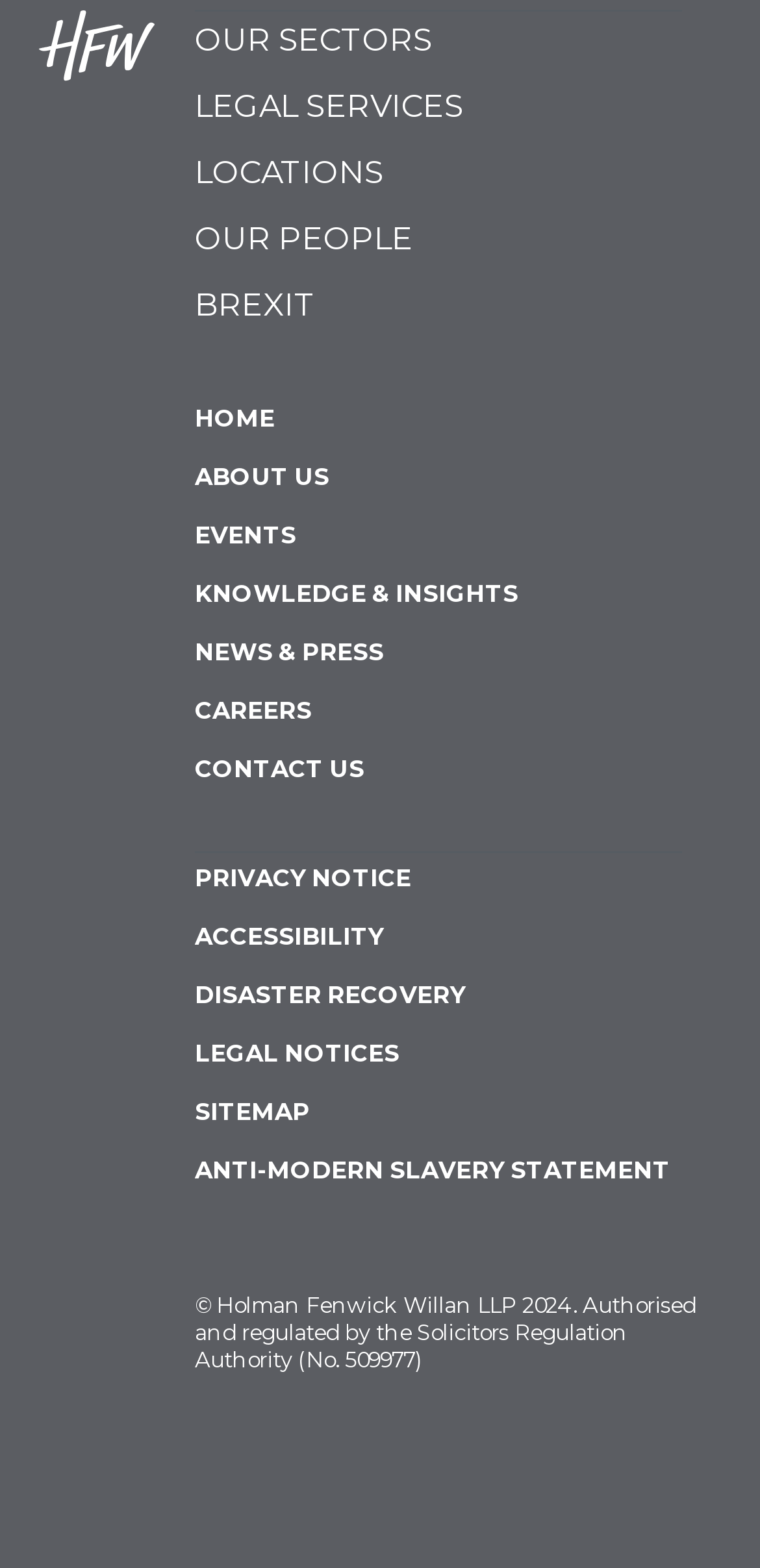For the element described, predict the bounding box coordinates as (top-left x, top-left y, bottom-right x, bottom-right y). All values should be between 0 and 1. Element description: Accessibility

[0.256, 0.588, 0.897, 0.625]